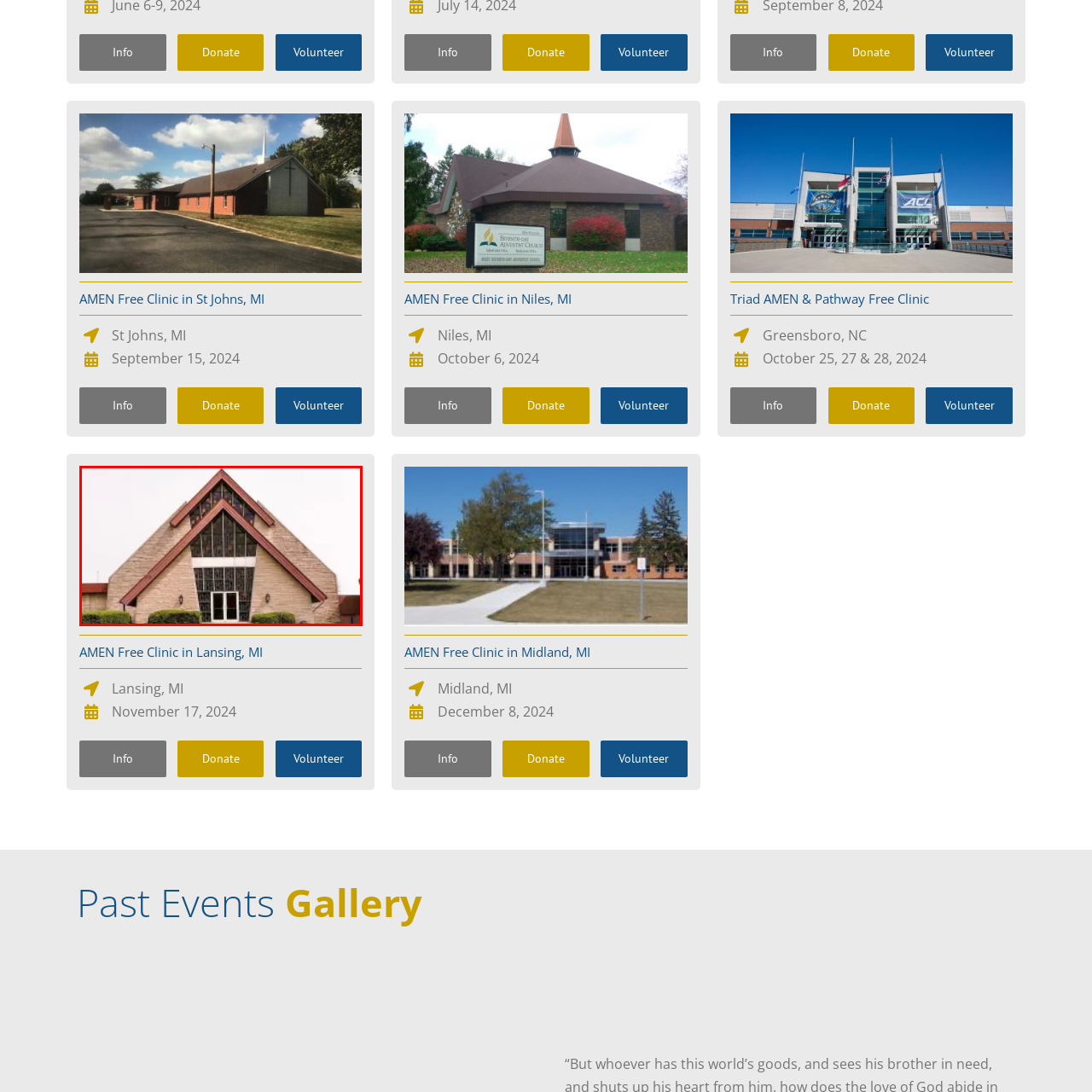In which state is the AMEN Free Clinic located?
Inspect the image portion within the red bounding box and deliver a detailed answer to the question.

The caption explicitly states that the clinic is located in Lansing, Michigan, which is a city in the state of Michigan.